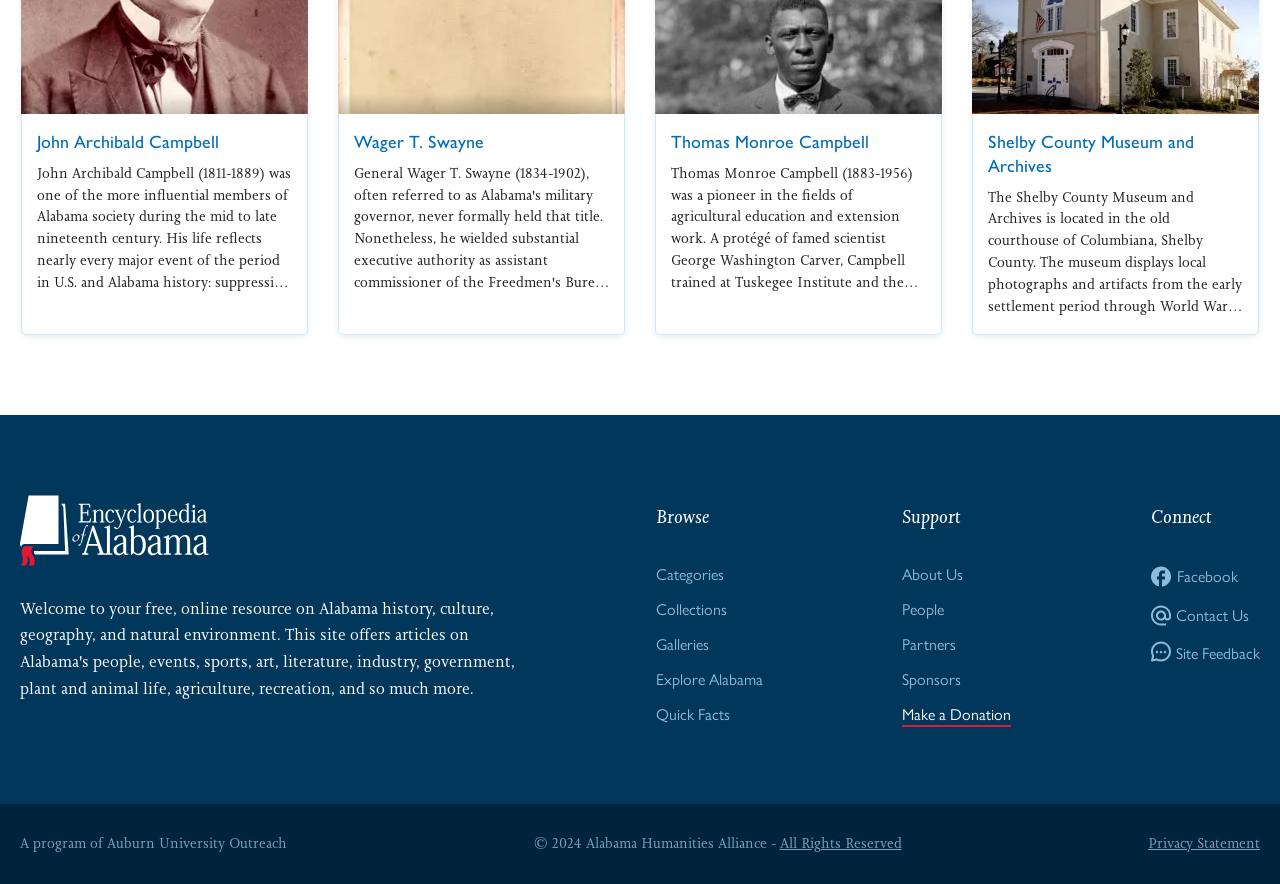Pinpoint the bounding box coordinates of the clickable area needed to execute the instruction: "Make a donation". The coordinates should be specified as four float numbers between 0 and 1, i.e., [left, top, right, bottom].

[0.705, 0.794, 0.79, 0.822]